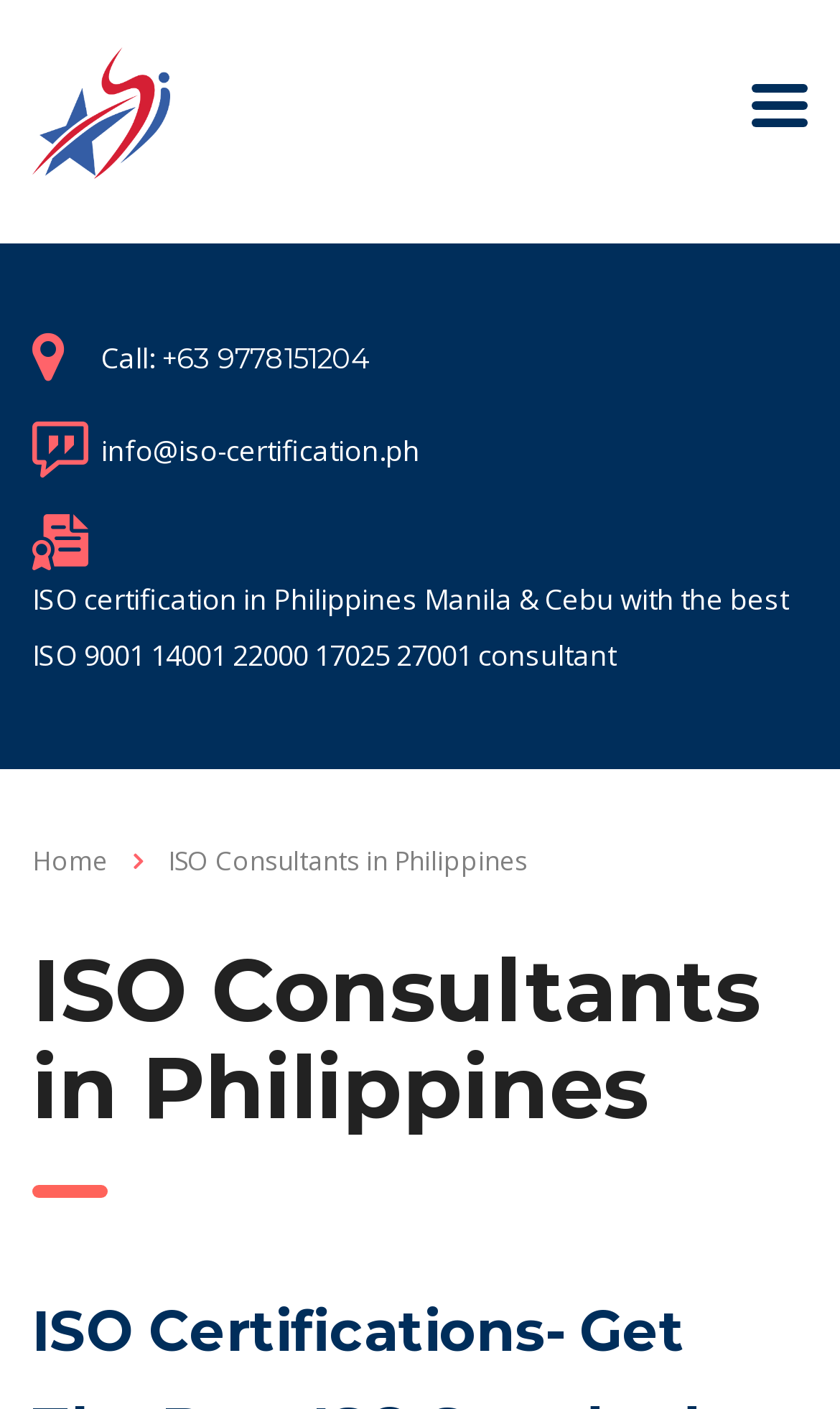What is the name of the company providing ISO consulting services?
Provide a one-word or short-phrase answer based on the image.

Sterling International Consulting